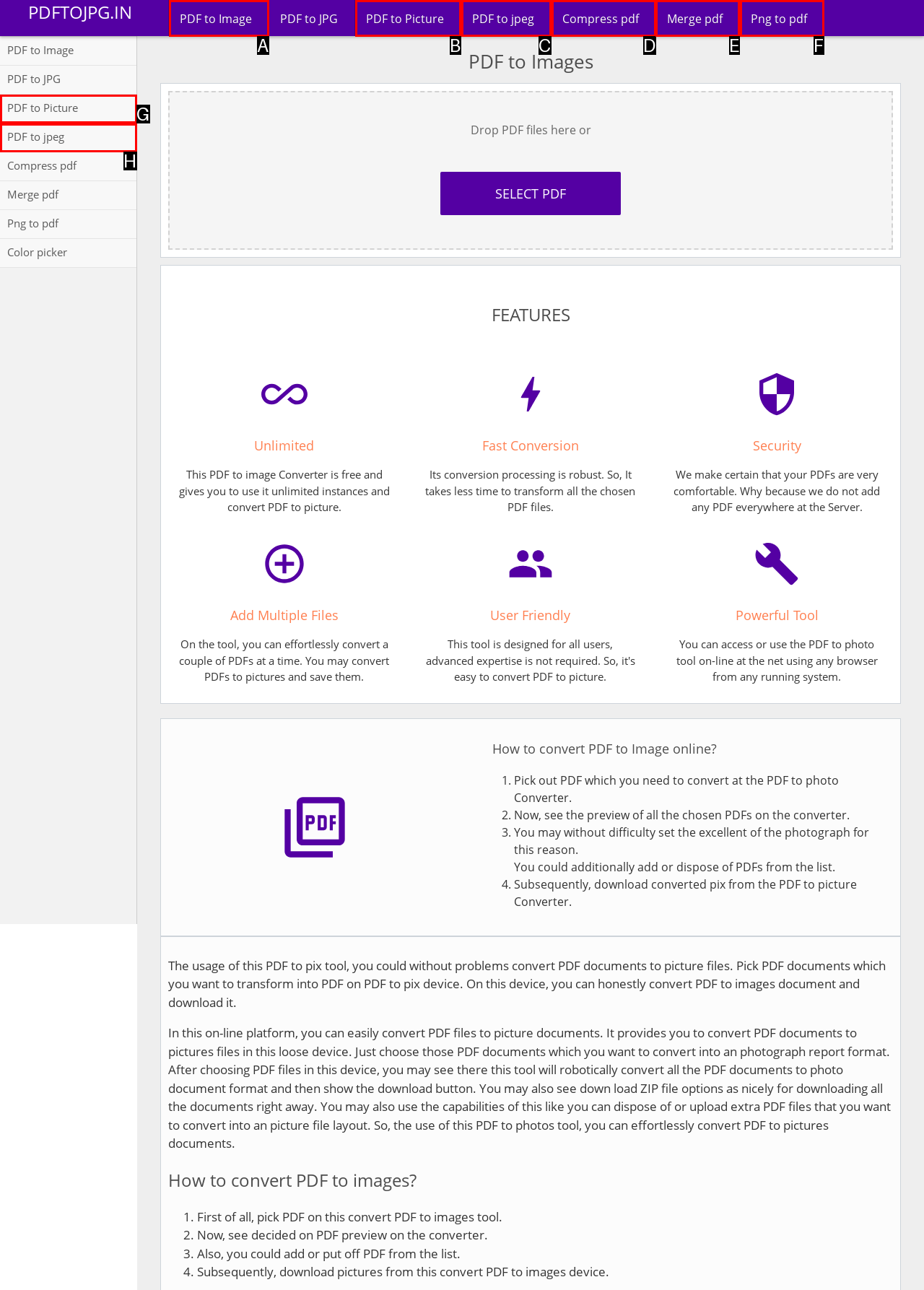Determine the letter of the UI element I should click on to complete the task: Navigate to the 'Resources' page from the provided choices in the screenshot.

None